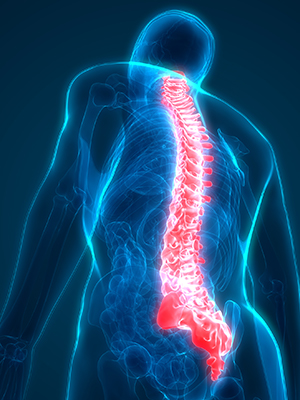Generate a detailed caption that describes the image.

This image depicts a detailed graphic illustration of the human spine, highlighting its anatomical structure in an eye-catching, neon-blue and red color scheme. The illuminated spine is central to the design, showcasing the vertebrae and spinal canal, which are crucial for supporting the body's structure and facilitating the nervous system's function. The graphic serves as a visual representation related to the interventional spine subspecialty track recently added to the Multidisciplinary Pain Medicine Fellowship program. This program aims to enhance training in the diagnosis and treatment of various spinal conditions and pain-related disorders.